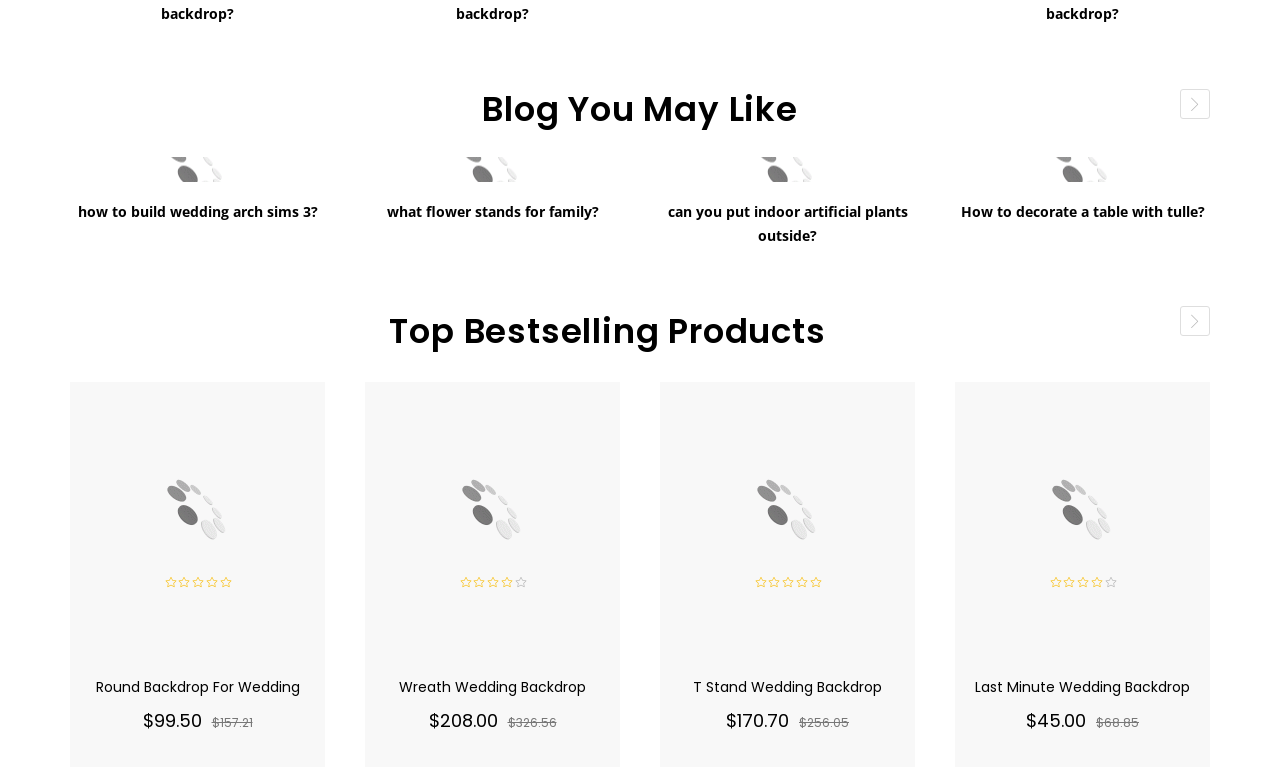Identify the bounding box coordinates for the element that needs to be clicked to fulfill this instruction: "Check 'Copyright © 2020'". Provide the coordinates in the format of four float numbers between 0 and 1: [left, top, right, bottom].

None